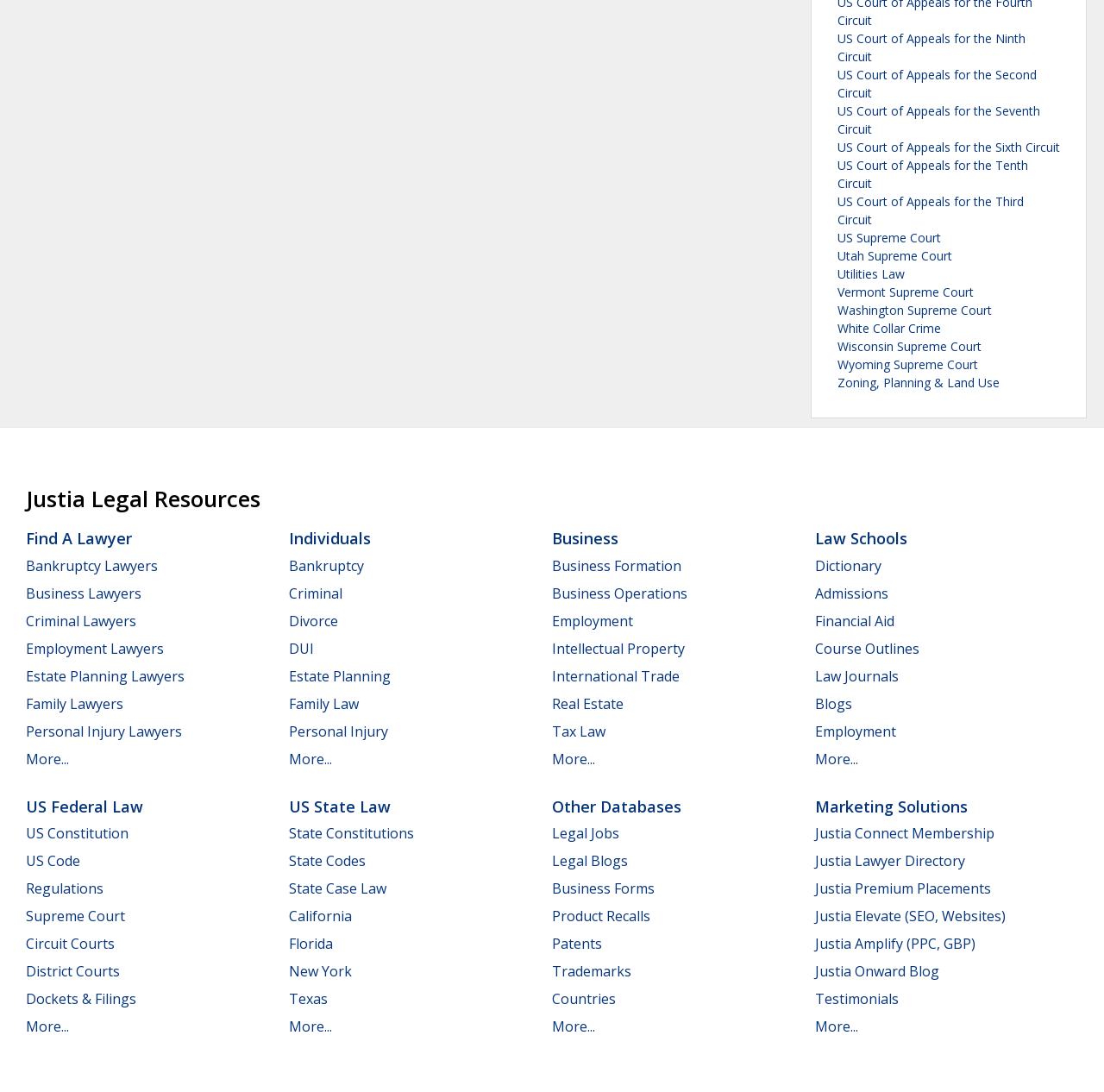Respond concisely with one word or phrase to the following query:
How many US Supreme Court links are there?

1